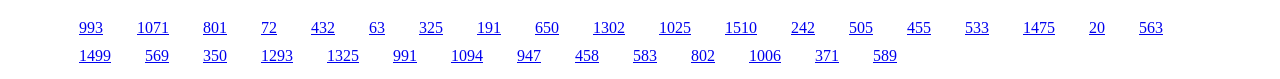Indicate the bounding box coordinates of the clickable region to achieve the following instruction: "follow the link at the bottom left."

[0.062, 0.6, 0.087, 0.815]